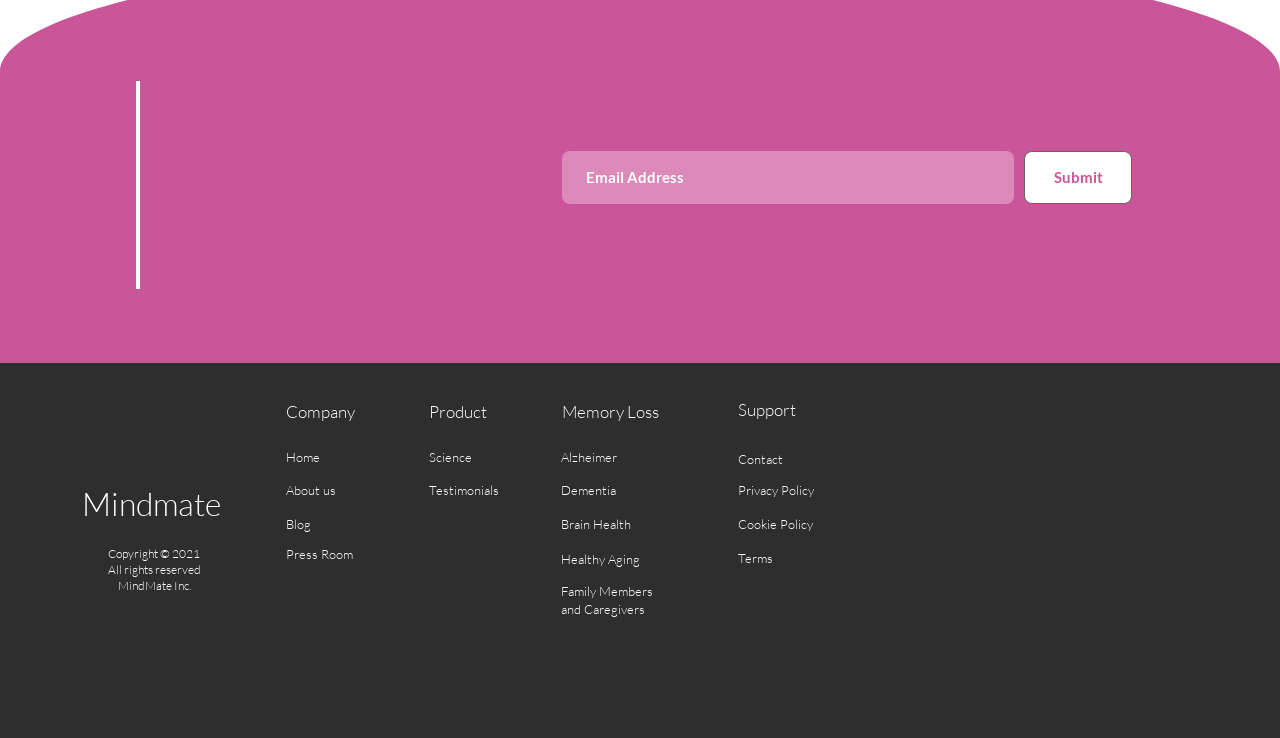Show the bounding box coordinates of the element that should be clicked to complete the task: "Go to home page".

[0.223, 0.611, 0.25, 0.633]